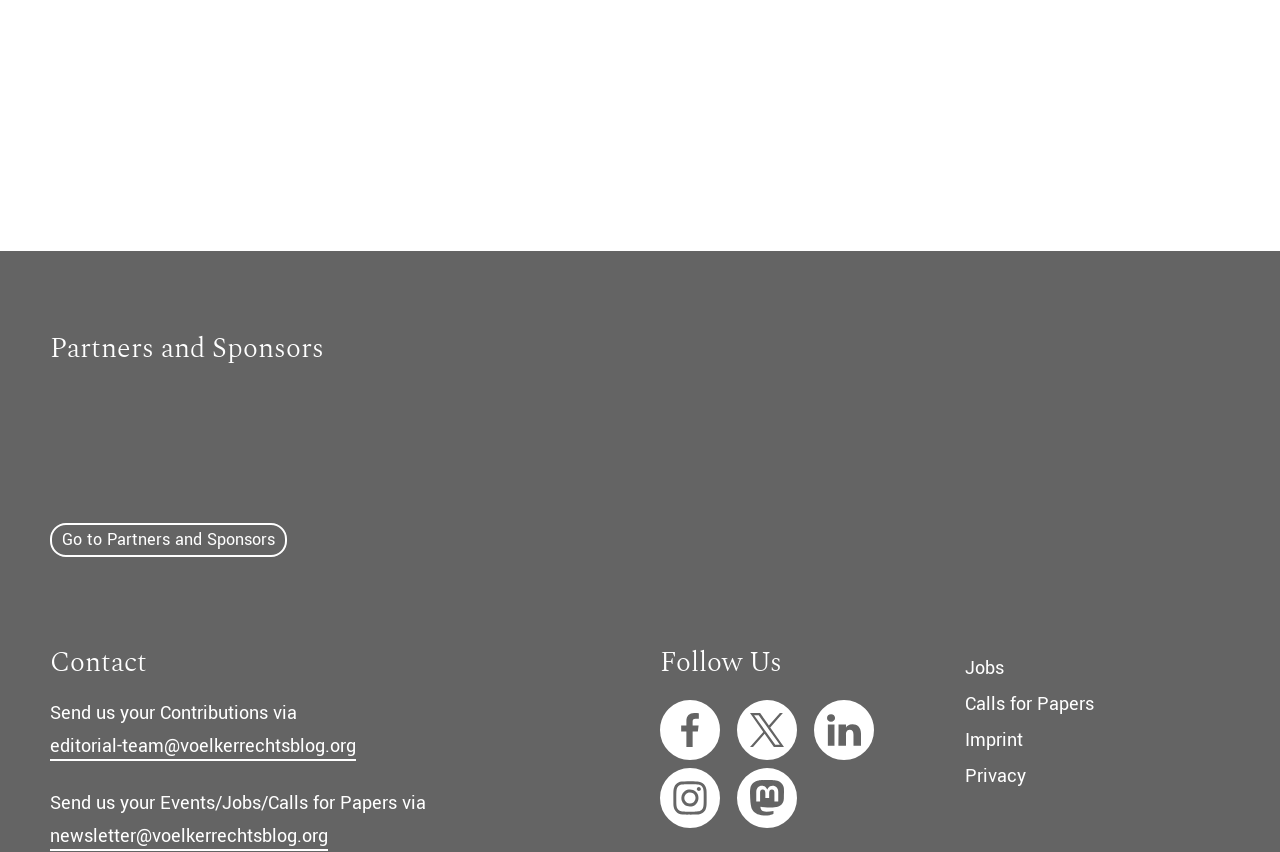Please identify the bounding box coordinates of the clickable area that will allow you to execute the instruction: "Send a message to the editorial team".

[0.039, 0.108, 0.255, 0.135]